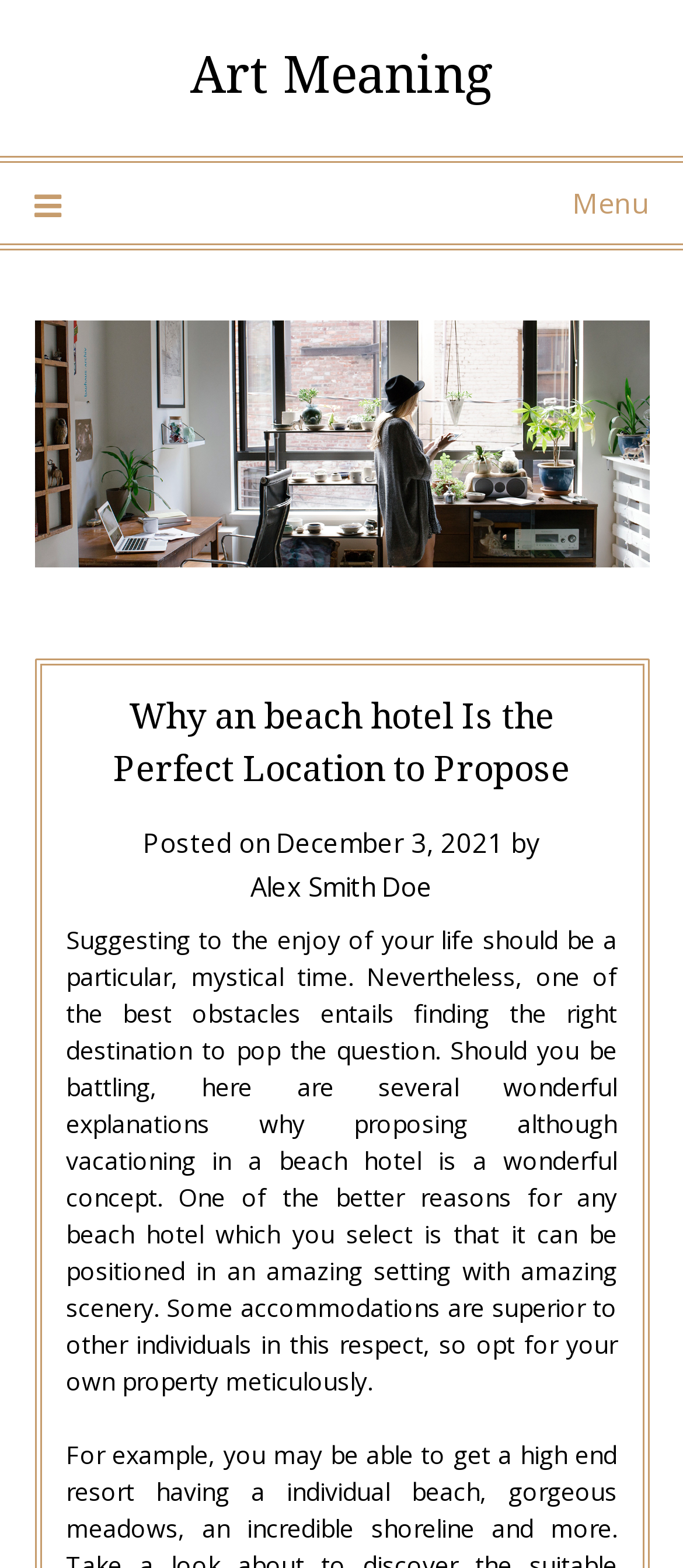Based on the element description Alex Smith Doe, identify the bounding box coordinates for the UI element. The coordinates should be in the format (top-left x, top-left y, bottom-right x, bottom-right y) and within the 0 to 1 range.

[0.367, 0.554, 0.633, 0.576]